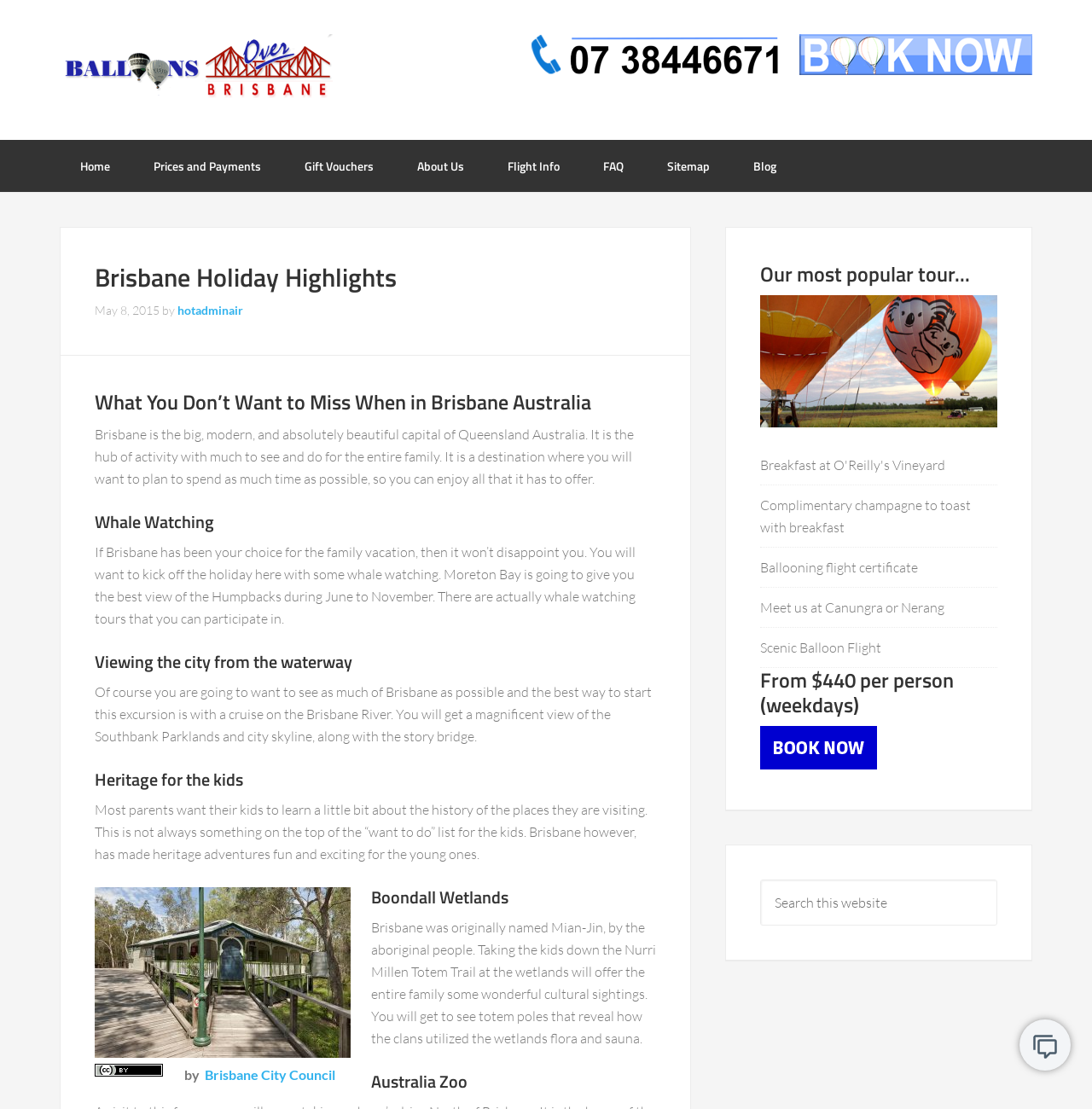Based on the element description "name="s" placeholder="Search this website"", predict the bounding box coordinates of the UI element.

[0.696, 0.793, 0.913, 0.834]